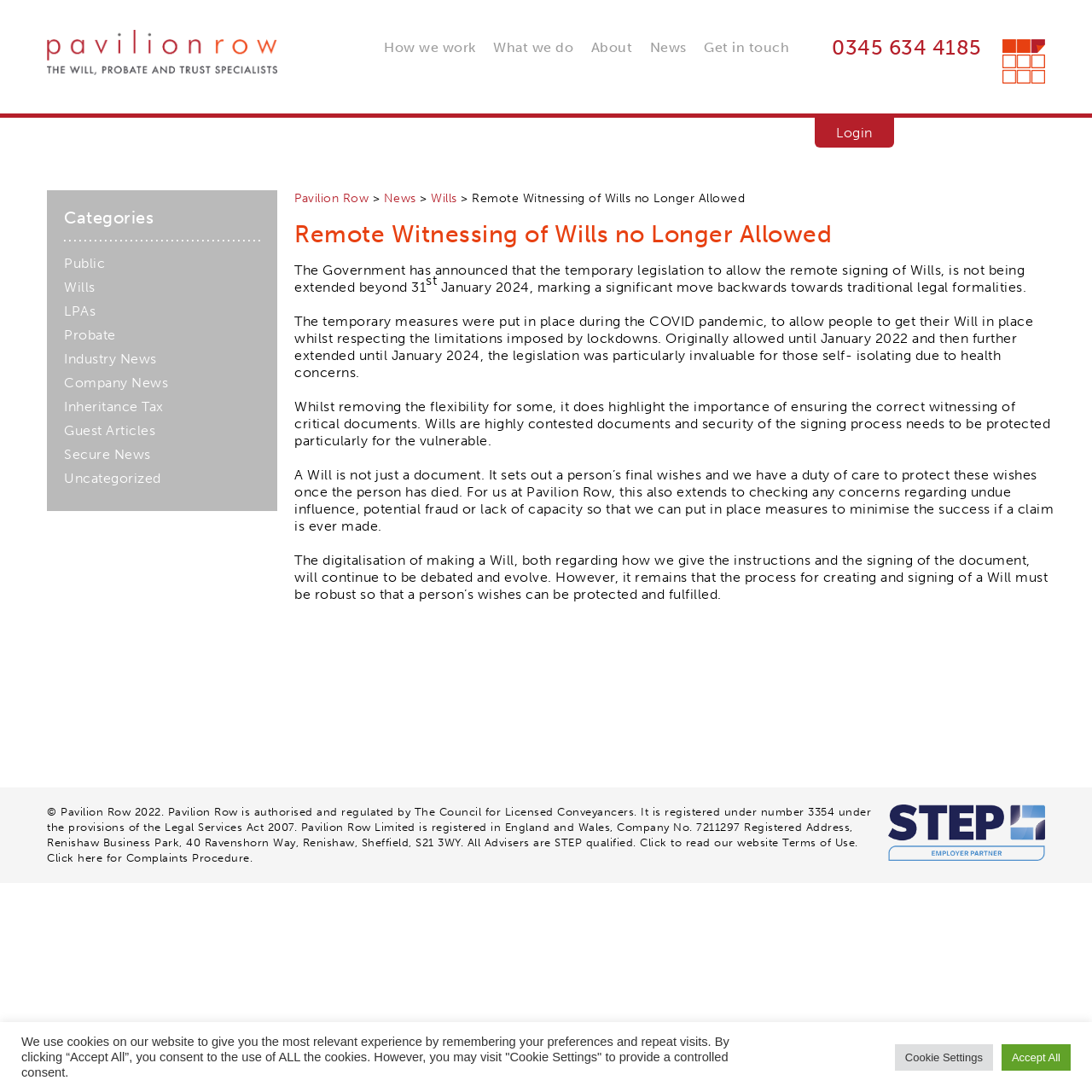Determine the bounding box coordinates of the region I should click to achieve the following instruction: "Call the phone number". Ensure the bounding box coordinates are four float numbers between 0 and 1, i.e., [left, top, right, bottom].

None